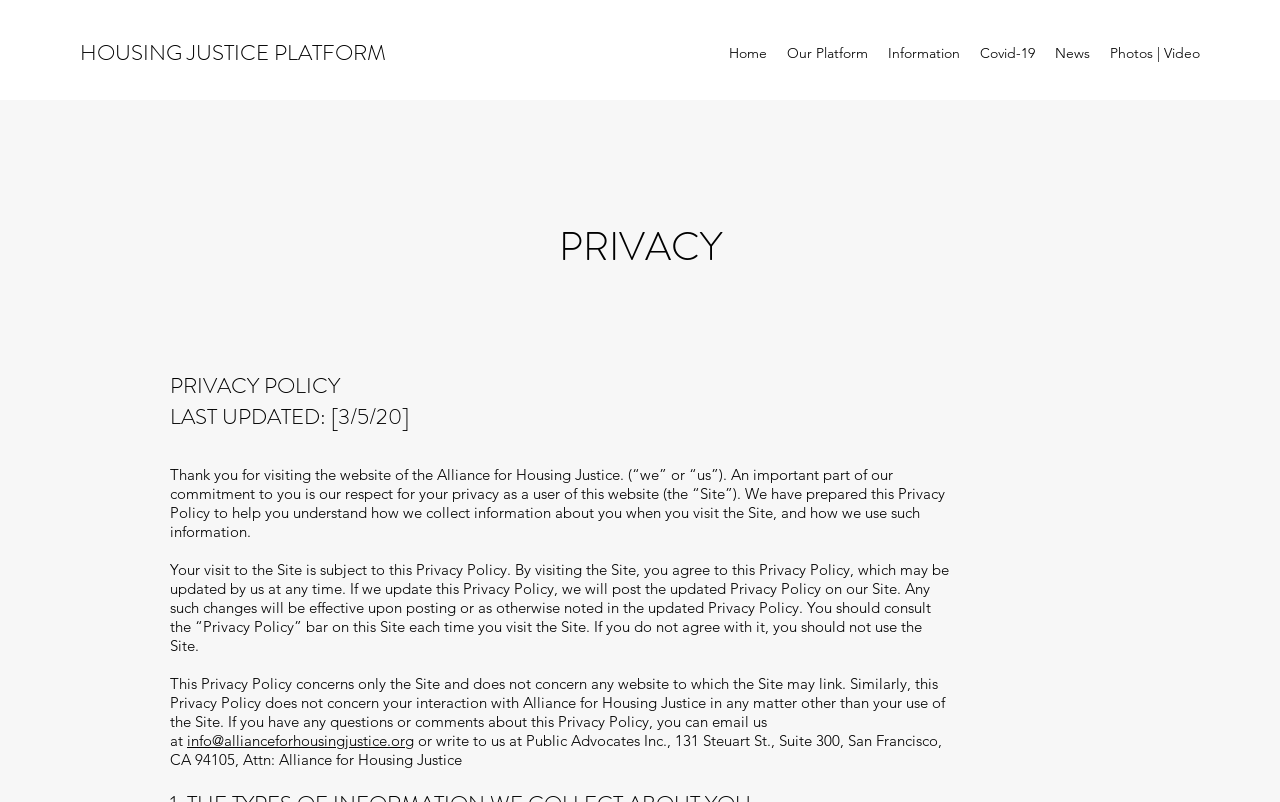Please find the bounding box for the UI element described by: "News".

[0.816, 0.047, 0.859, 0.085]